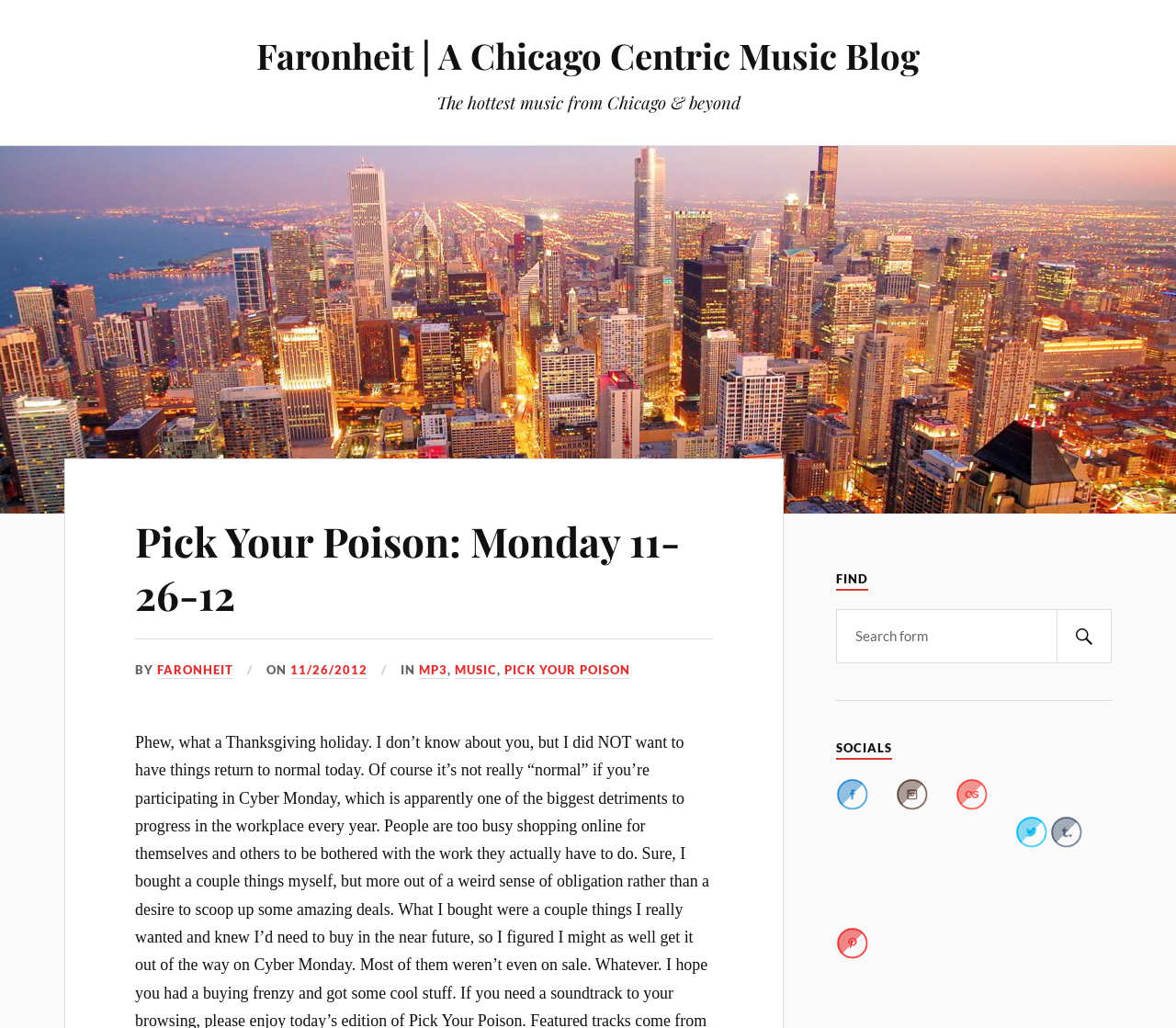How many social media icons are there?
Based on the screenshot, answer the question with a single word or phrase.

5